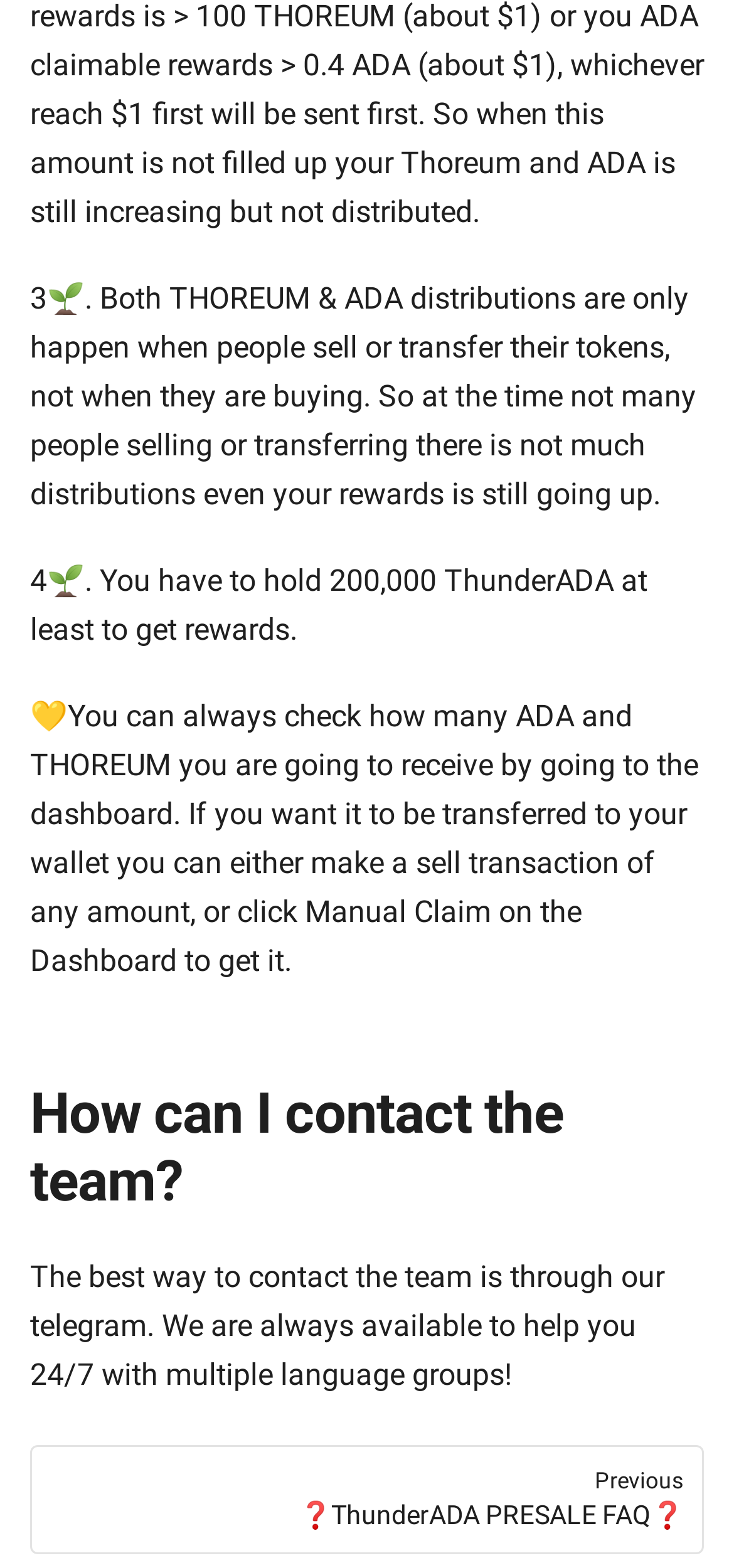Provide the bounding box coordinates of the UI element this sentence describes: "Previous❓ThunderADA PRESALE FAQ❓".

[0.041, 0.922, 0.959, 0.991]